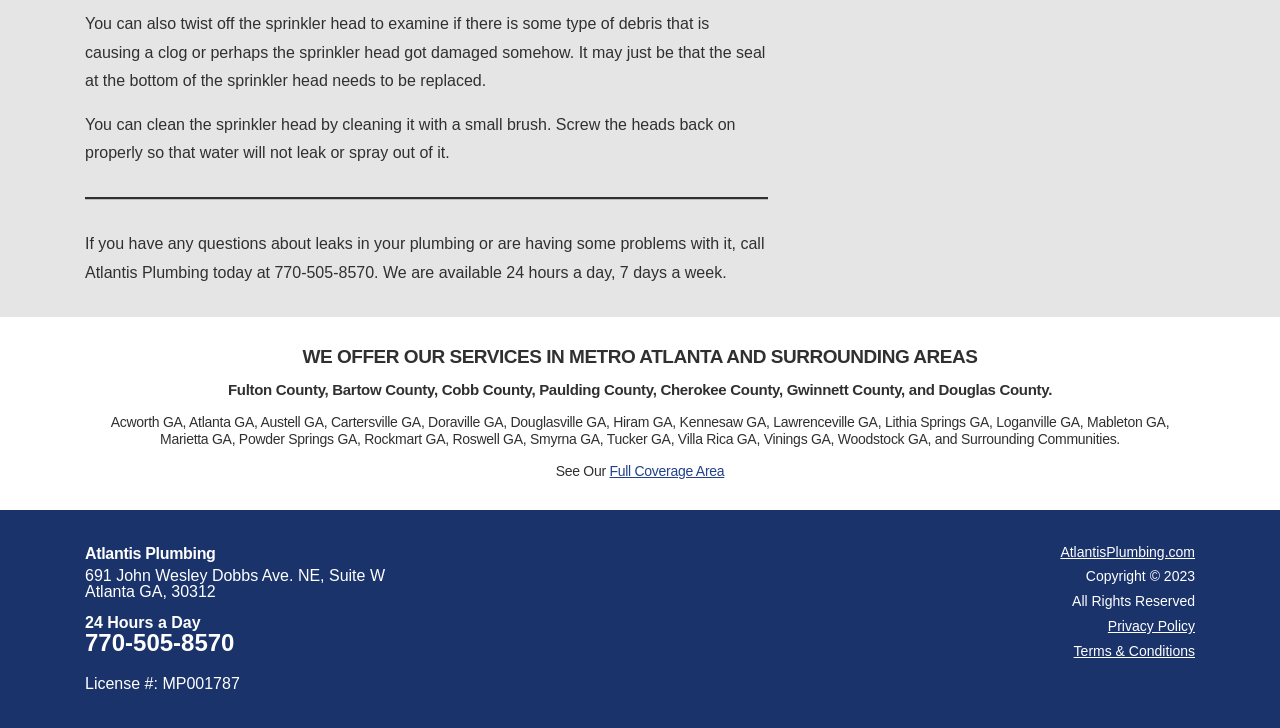Provide a one-word or one-phrase answer to the question:
What services does Atlantis Plumbing offer?

Plumbing services